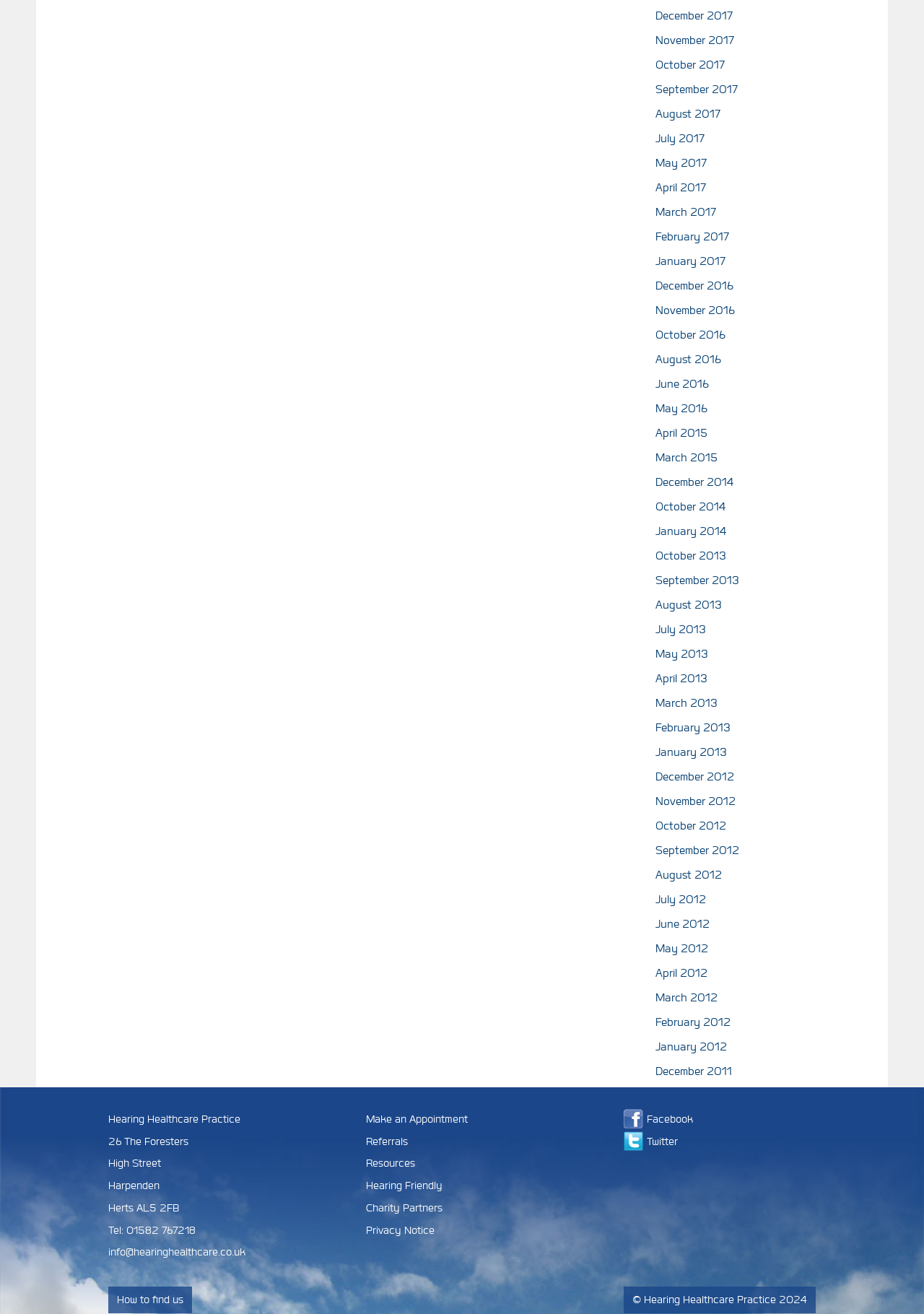Please find the bounding box coordinates of the element that must be clicked to perform the given instruction: "Follow on Facebook". The coordinates should be four float numbers from 0 to 1, i.e., [left, top, right, bottom].

[0.674, 0.847, 0.75, 0.857]